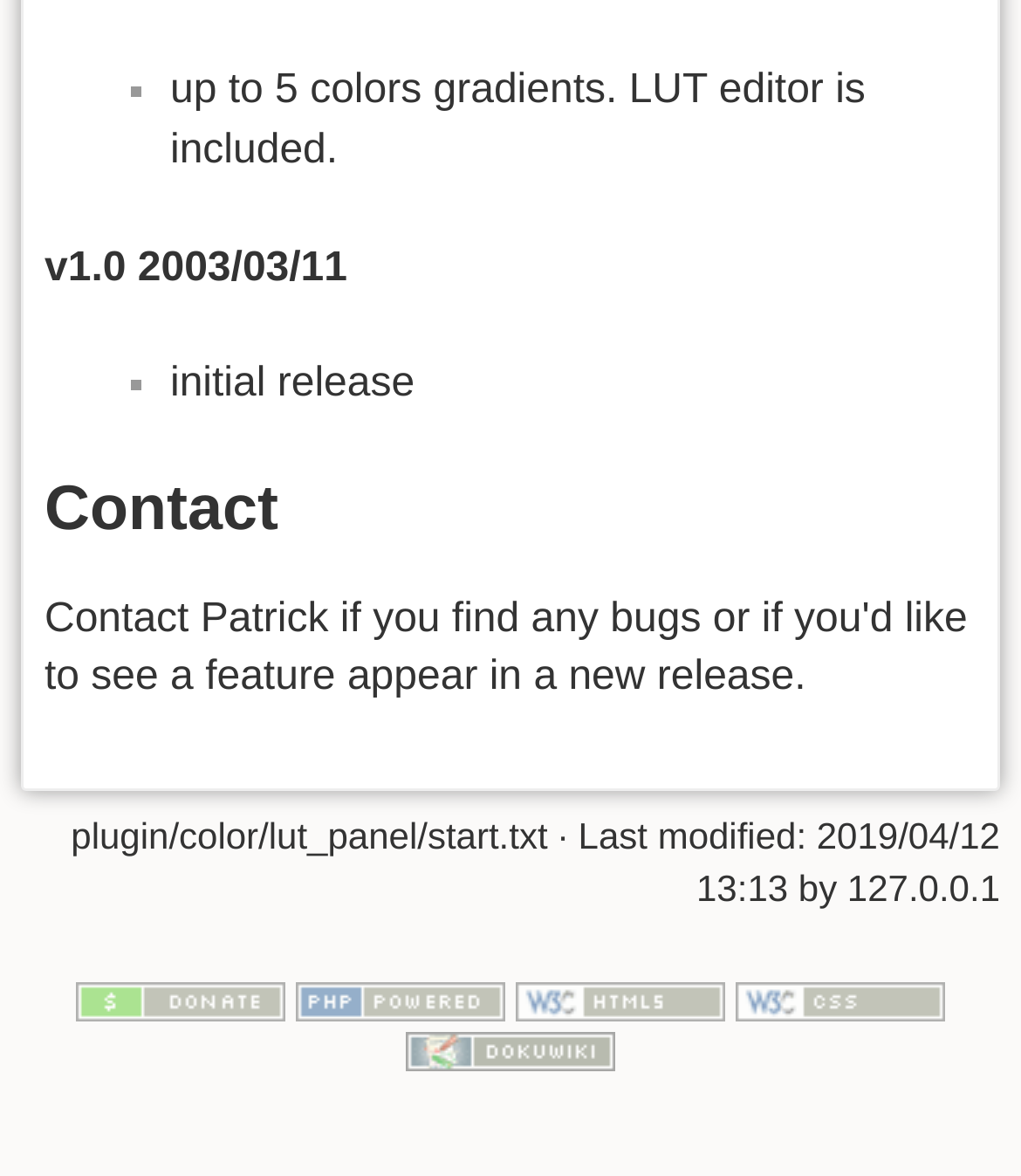What is the IP address mentioned on the webpage?
Examine the image closely and answer the question with as much detail as possible.

The static text element '127.0.0.1' is located at the bottom of the webpage, indicating that the IP address 127.0.0.1 is mentioned on the webpage.